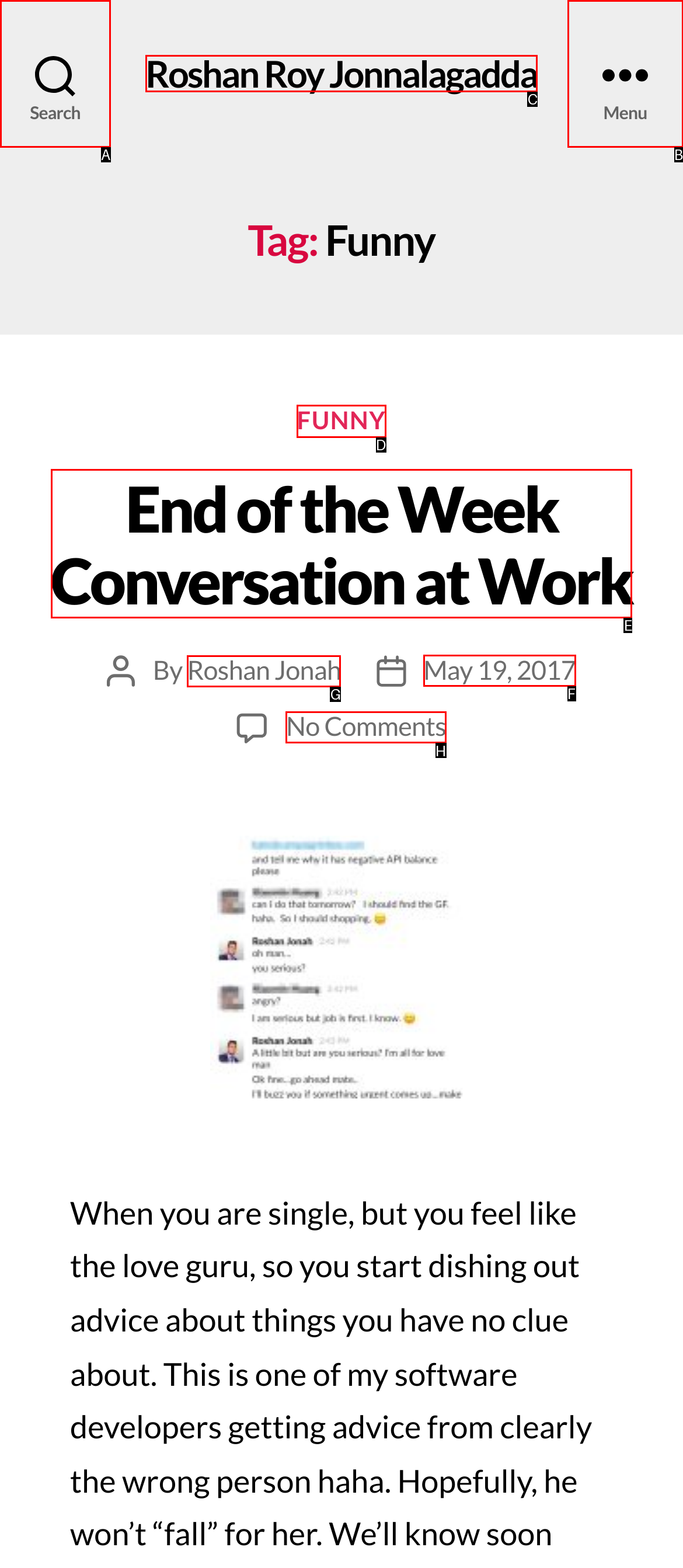Given the task: View posts by Roshan Jonah, indicate which boxed UI element should be clicked. Provide your answer using the letter associated with the correct choice.

G